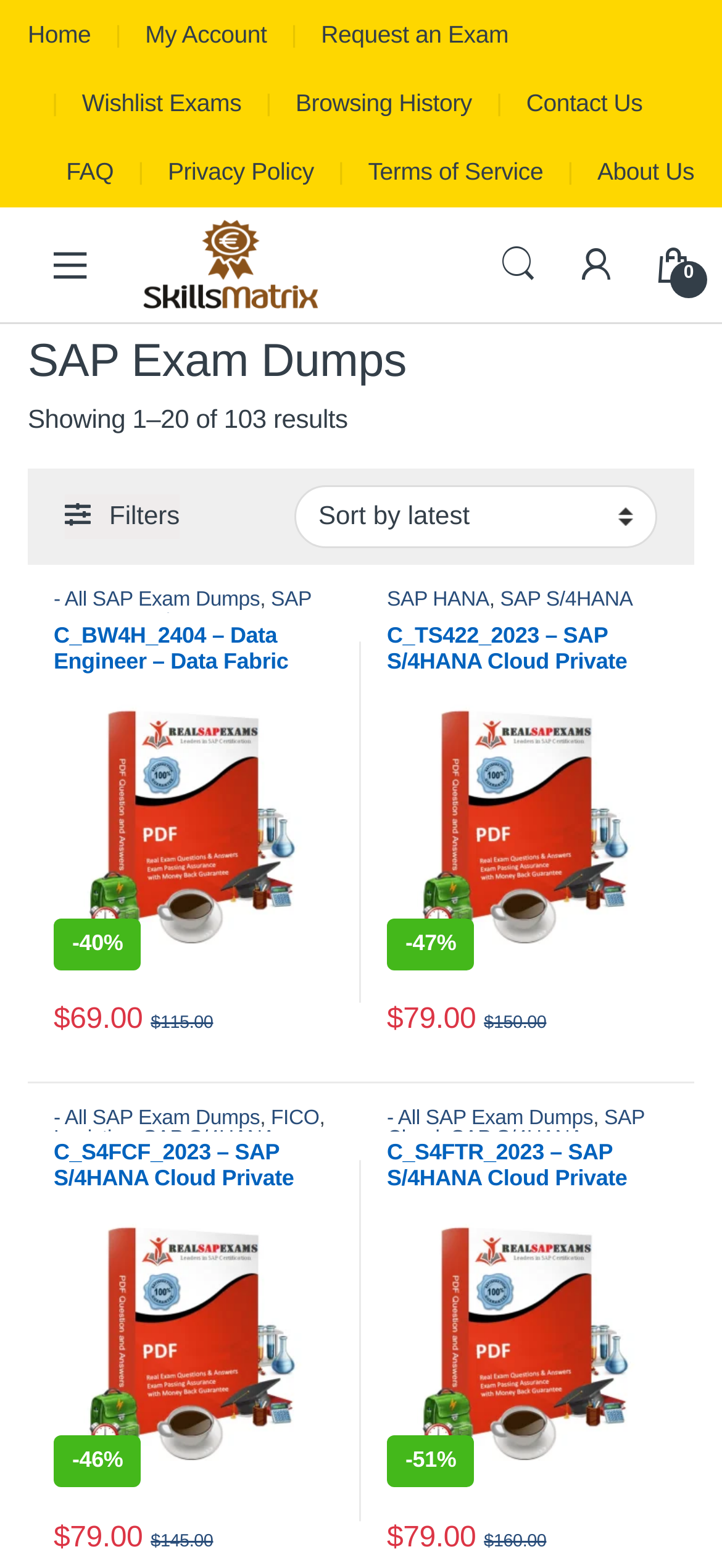What is the category of the 'C_TS422_2023 – SAP S/4HANA Cloud Private Edition – Production Planning and Manufacturing' exam?
Based on the screenshot, respond with a single word or phrase.

SAP S/4HANA